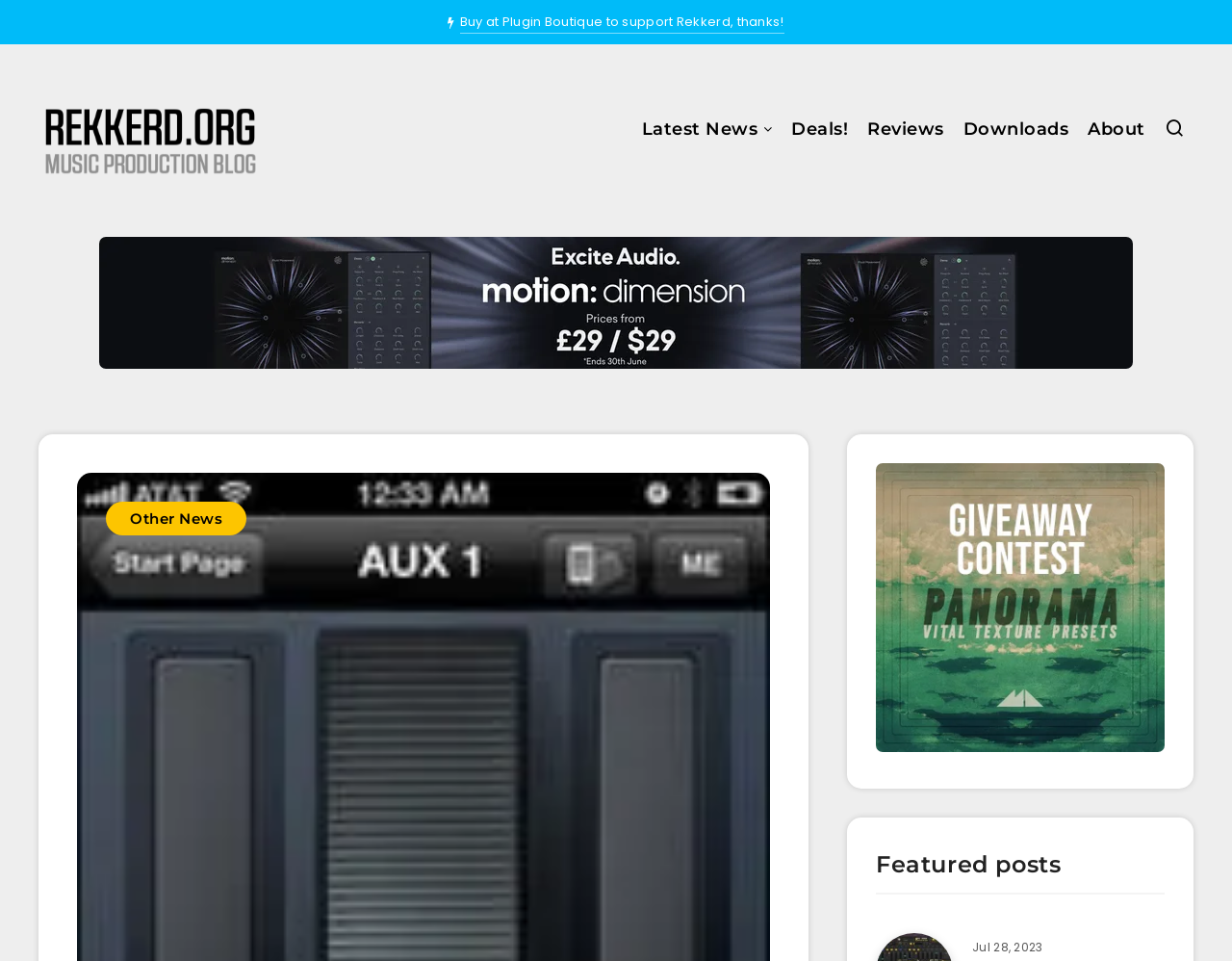Please specify the bounding box coordinates of the region to click in order to perform the following instruction: "Explore the 'Giveaway Contest'".

[0.711, 0.766, 0.945, 0.787]